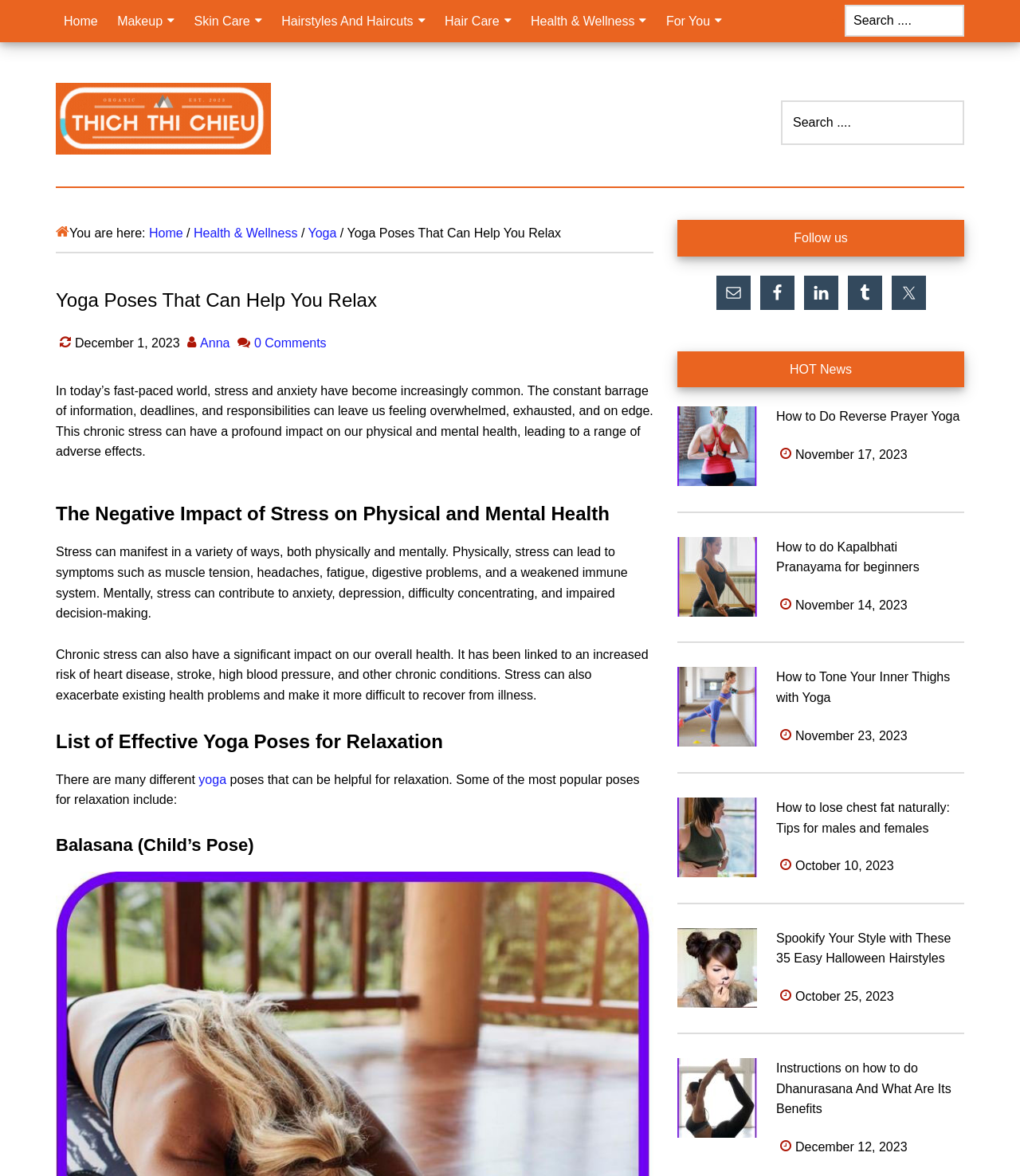Determine the primary headline of the webpage.

Yoga Poses That Can Help You Relax